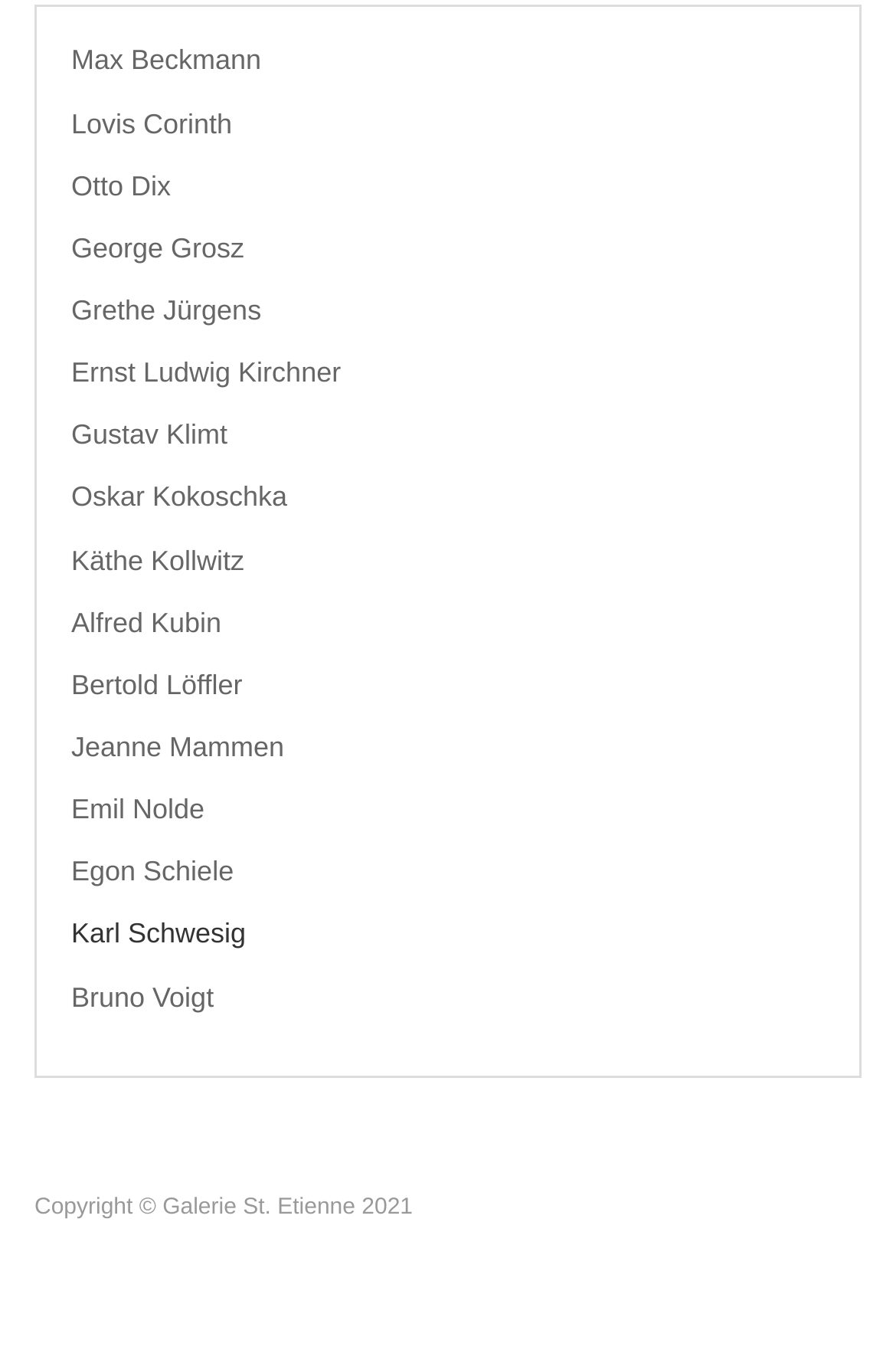Highlight the bounding box coordinates of the element that should be clicked to carry out the following instruction: "Go to Egon Schiele". The coordinates must be given as four float numbers ranging from 0 to 1, i.e., [left, top, right, bottom].

[0.079, 0.626, 0.921, 0.655]